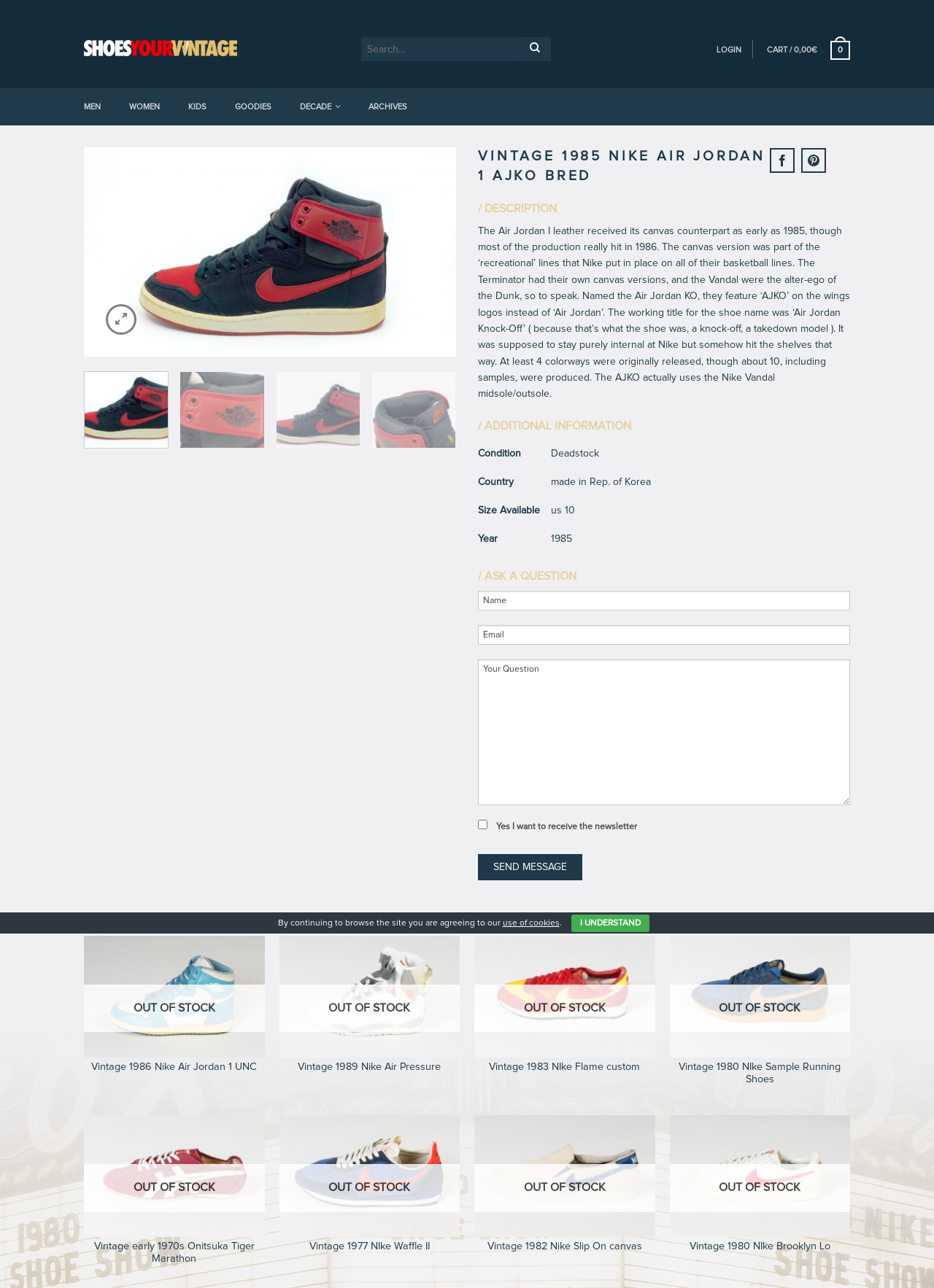Pinpoint the bounding box coordinates of the clickable area needed to execute the instruction: "View vintage 1986 Nike Air Jordan 1 UNC". The coordinates should be specified as four float numbers between 0 and 1, i.e., [left, top, right, bottom].

[0.09, 0.824, 0.283, 0.834]